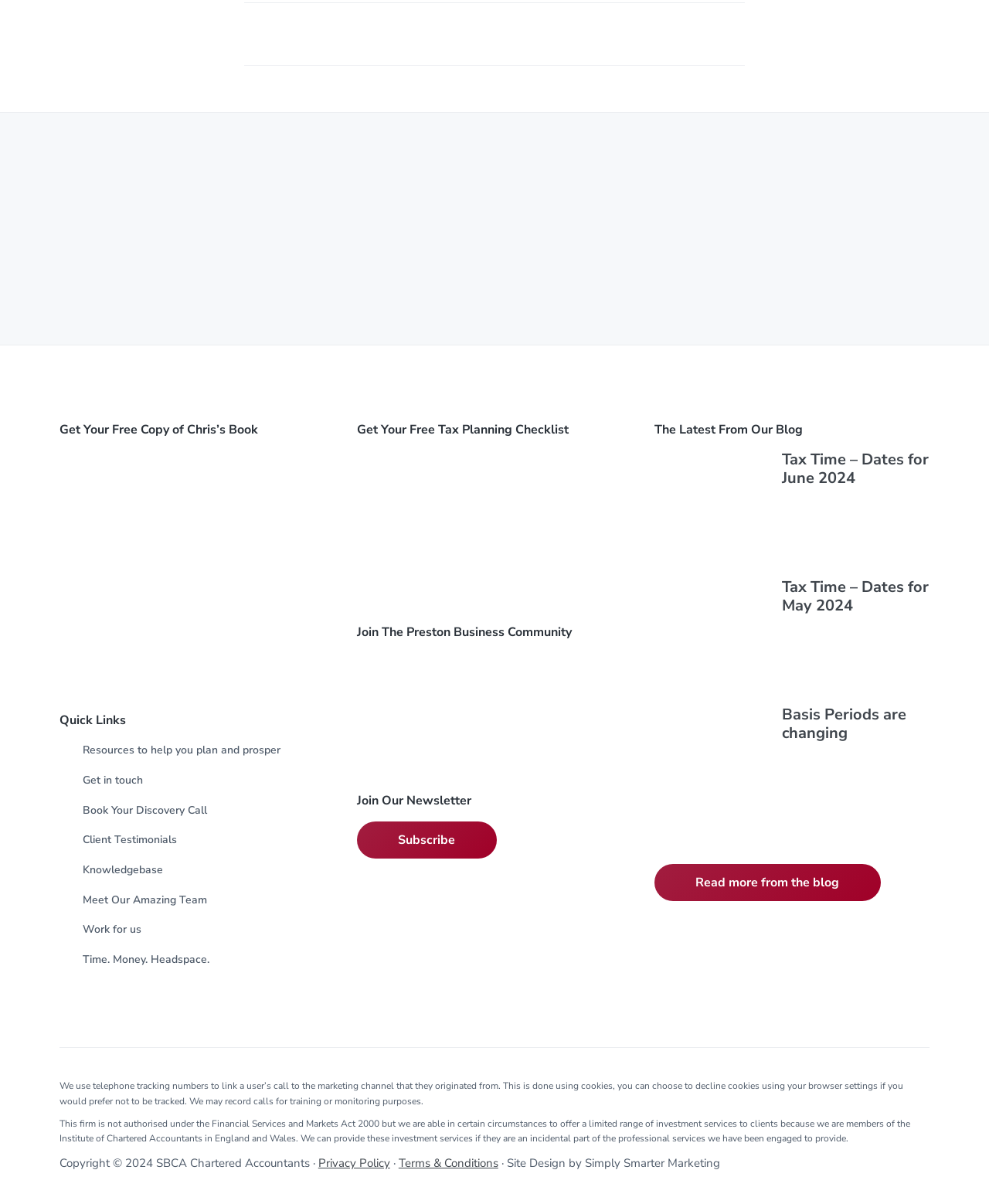What is the profession of the author of the blog posts?
Please provide a comprehensive answer to the question based on the webpage screenshot.

The images of 'Xero Gold Partners' and 'ICAEW Chartered Accountants' suggest that the author of the blog posts is a chartered accountant, and the website is likely related to accounting or financial services.